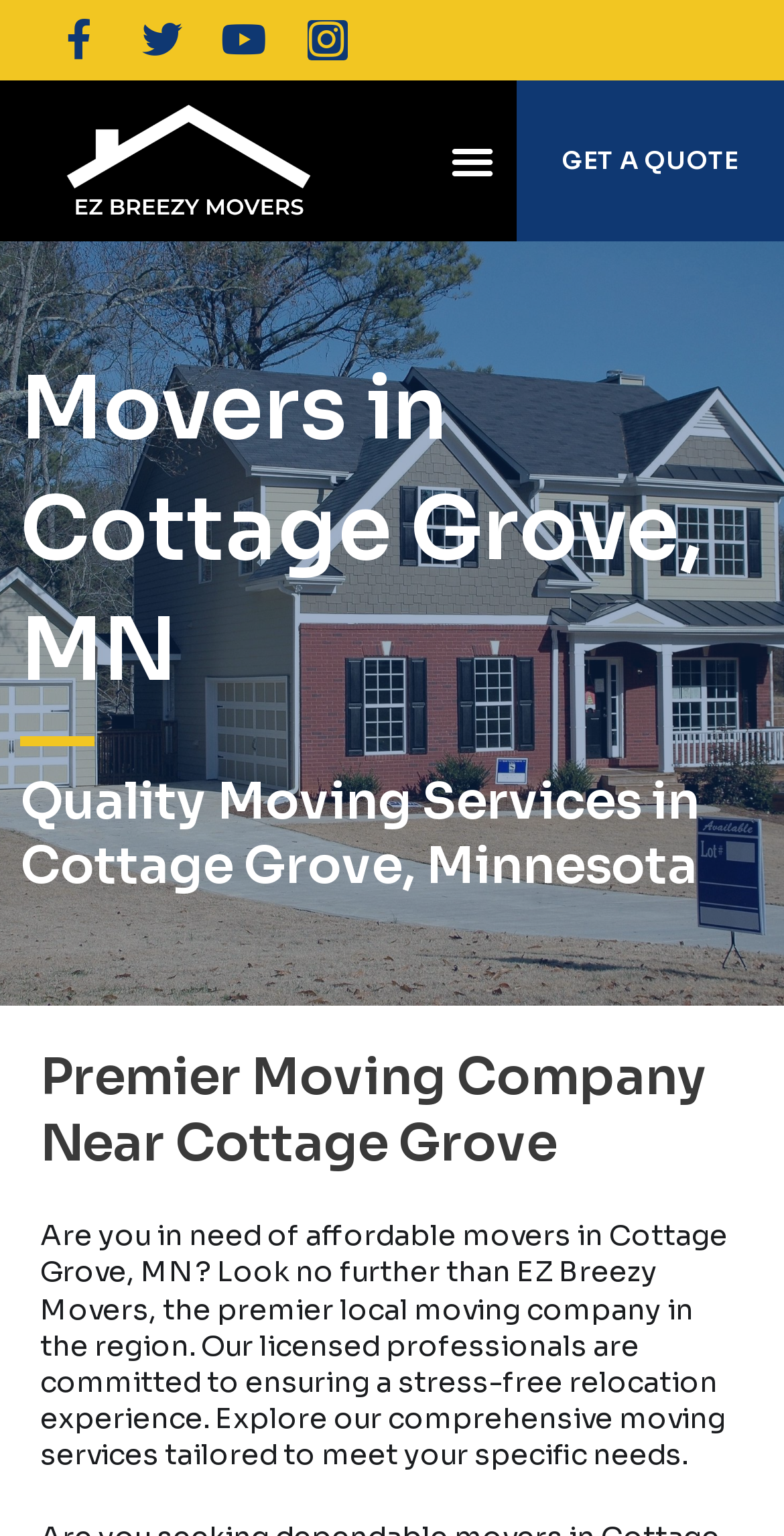What social media platforms does the company have?
Relying on the image, give a concise answer in one word or a brief phrase.

Facebook, Twitter, Youtube, Instagram